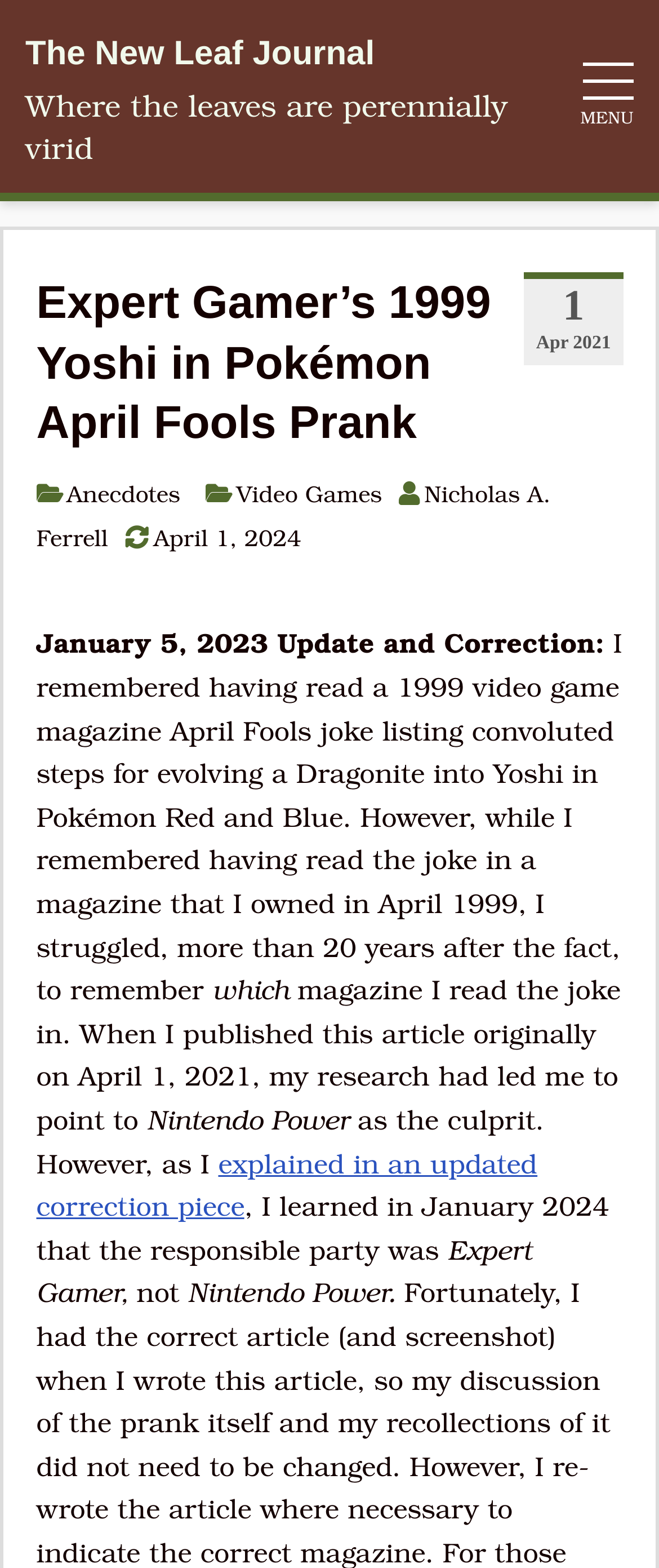What is the name of the author?
Examine the image and give a concise answer in one word or a short phrase.

Nicholas A. Ferrell